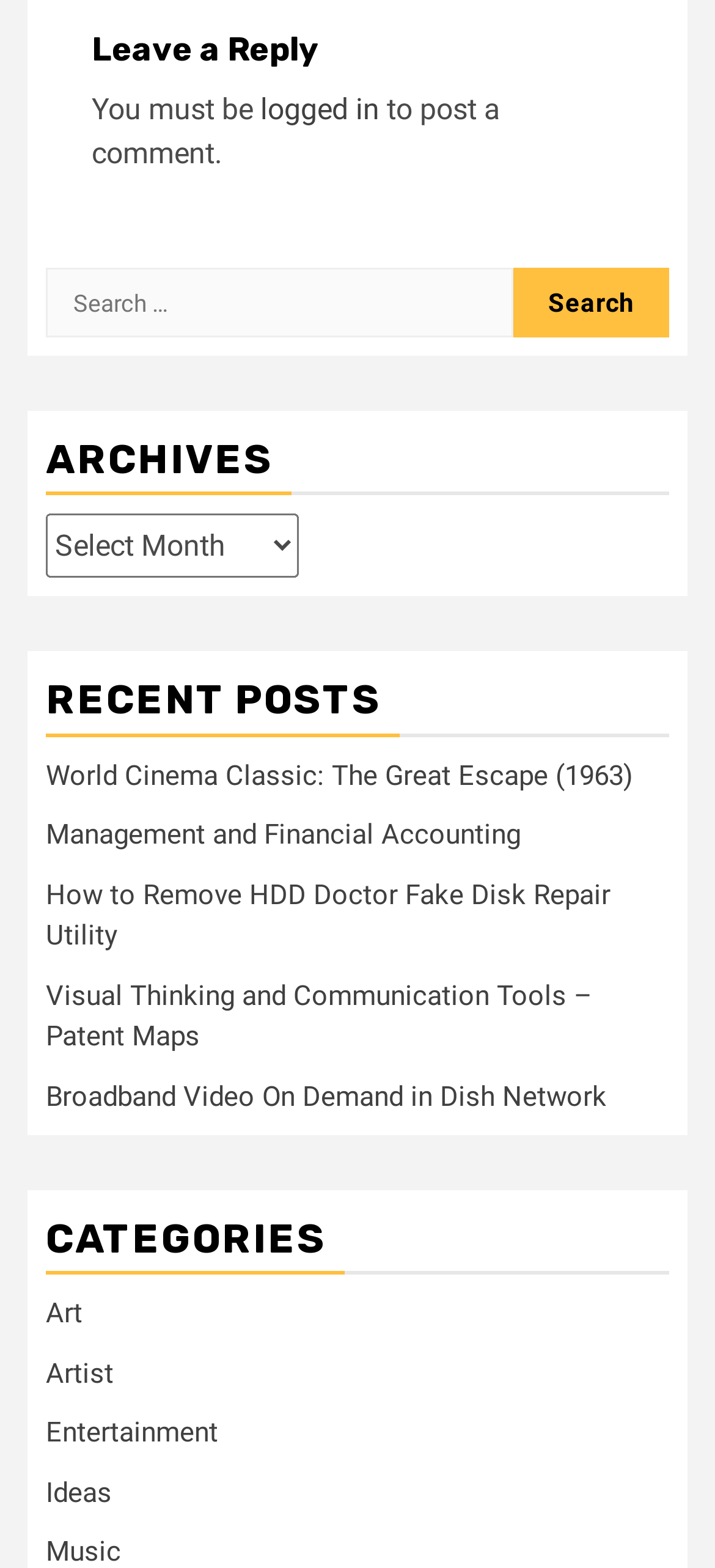Review the image closely and give a comprehensive answer to the question: How can users navigate to different categories?

The webpage has a 'CATEGORIES' section that contains links to different categories, such as 'Art', 'Artist', and 'Entertainment'. This suggests that users can navigate to different categories by clicking on these links.